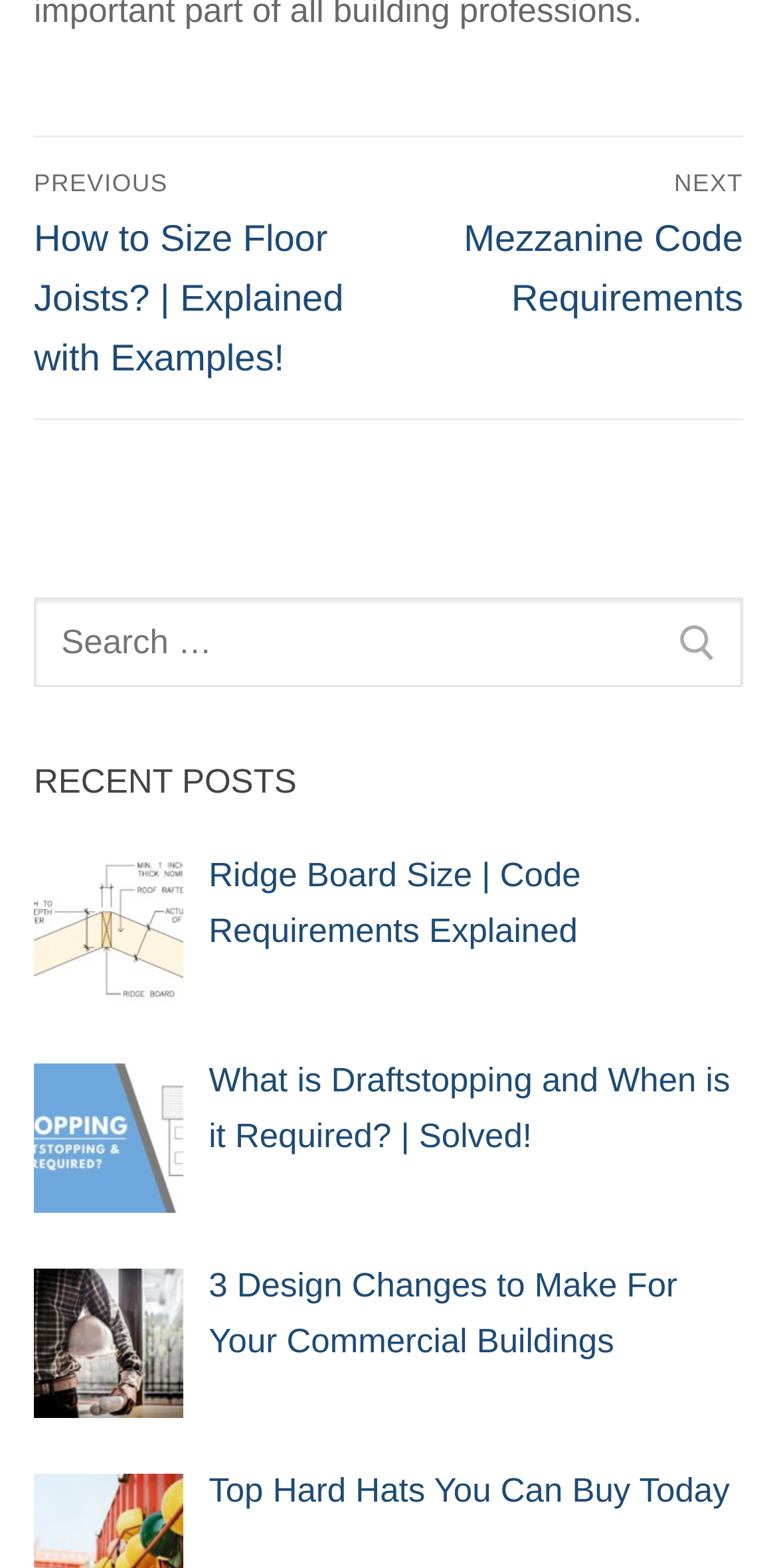Please respond in a single word or phrase: 
Is there a search function on the webpage?

Yes